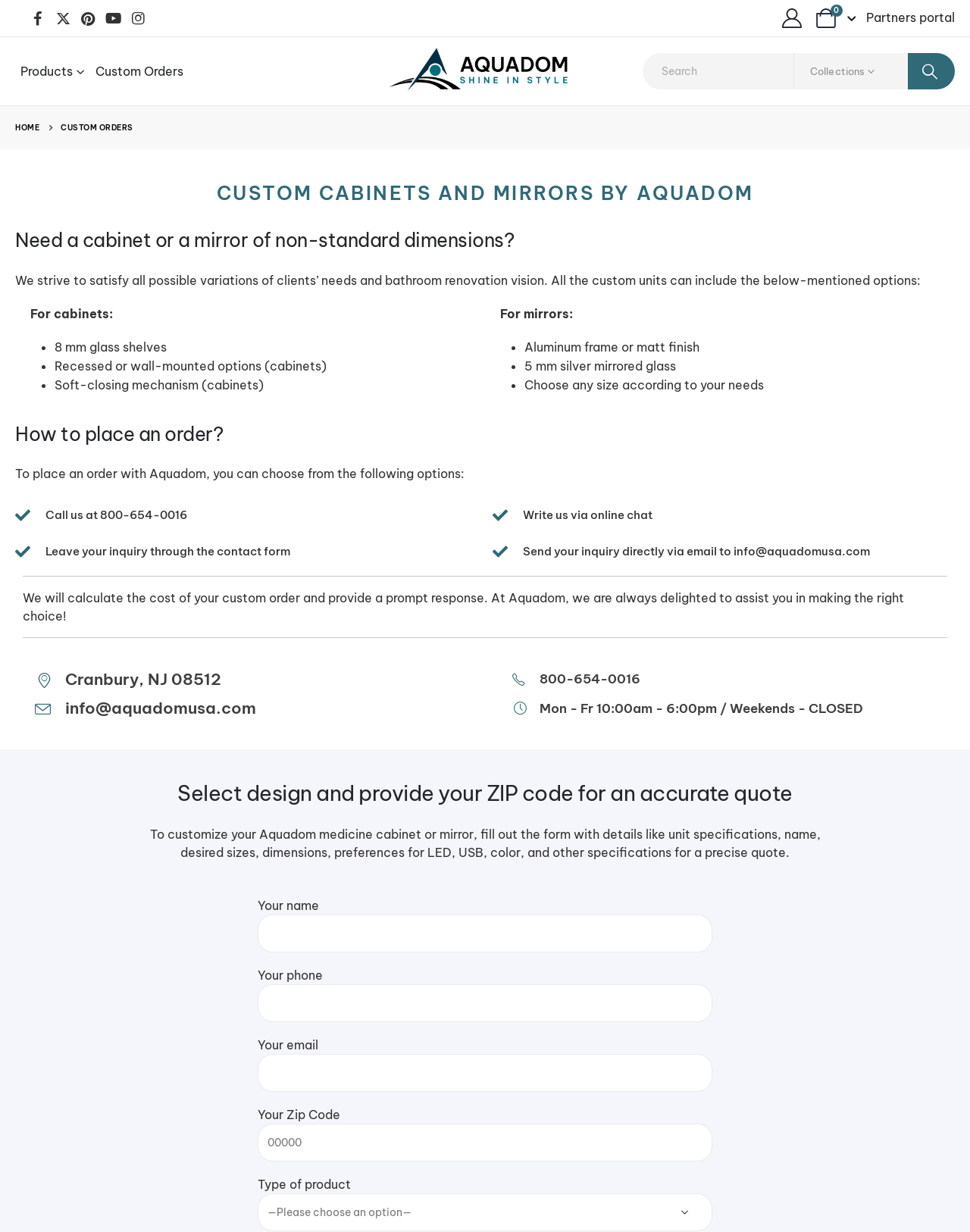What is the required information to get an accurate quote?
Look at the webpage screenshot and answer the question with a detailed explanation.

The required information to get an accurate quote is mentioned in the heading 'Select design and provide your ZIP code for an accurate quote' and it includes providing details like unit specifications, name, desired sizes, dimensions, preferences for LED, USB, color, and other specifications, along with the ZIP code.